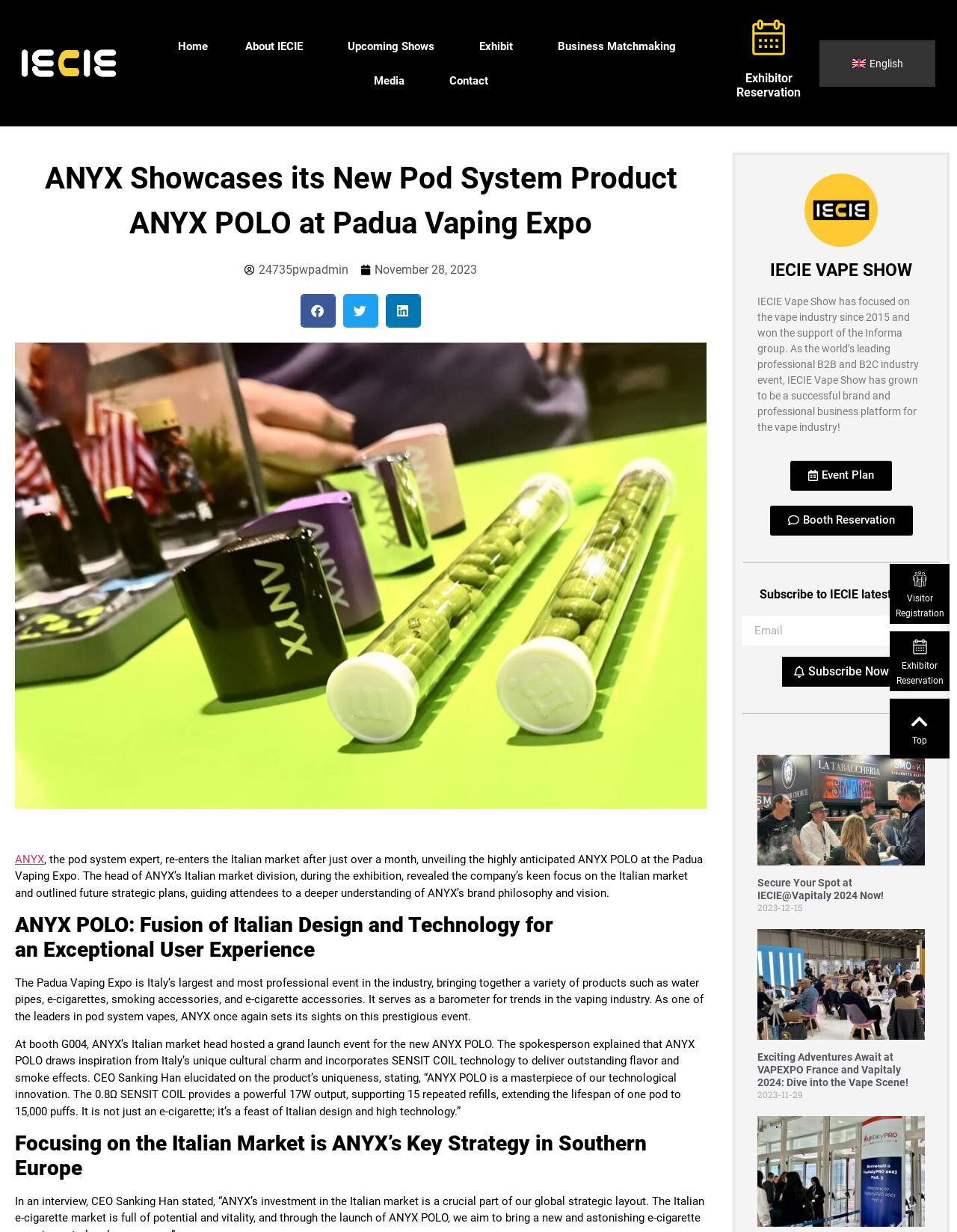Provide the bounding box coordinates of the UI element that matches the description: "Booth Reservation".

[0.804, 0.411, 0.954, 0.435]